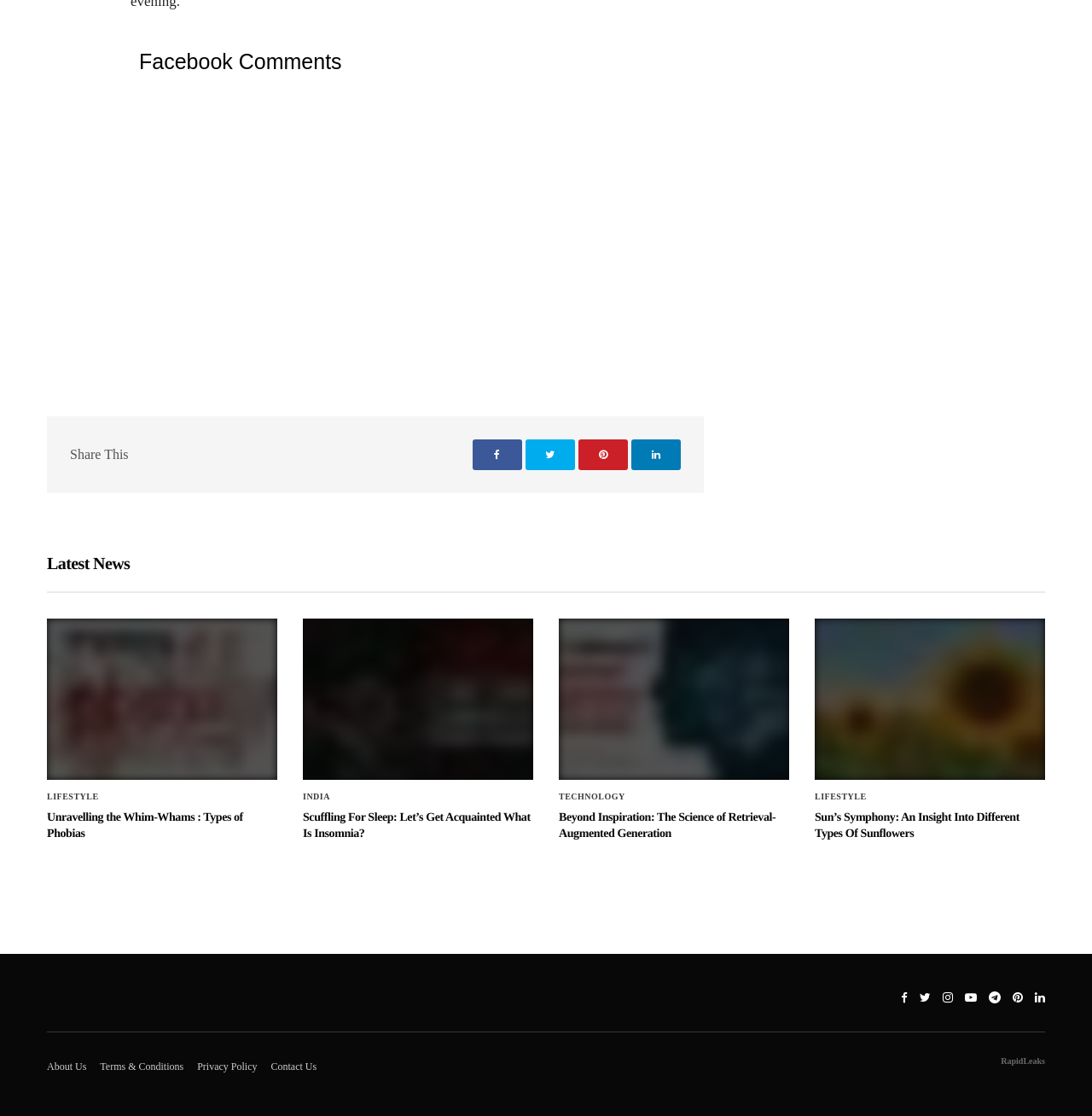Locate the UI element described by Privacy Policy in the provided webpage screenshot. Return the bounding box coordinates in the format (top-left x, top-left y, bottom-right x, bottom-right y), ensuring all values are between 0 and 1.

[0.181, 0.95, 0.236, 0.961]